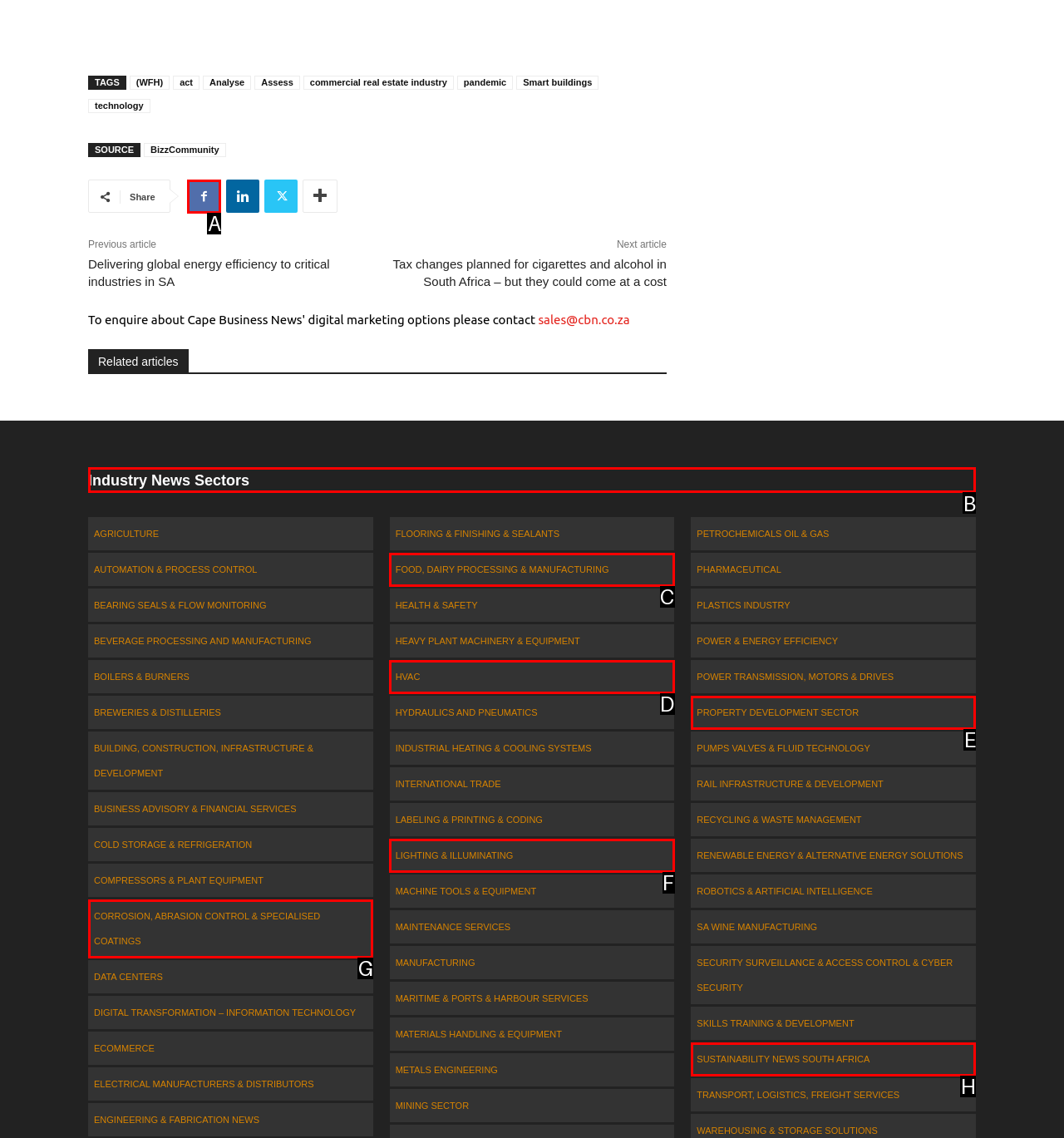Determine the right option to click to perform this task: Browse the 'Industry News Sectors'
Answer with the correct letter from the given choices directly.

B